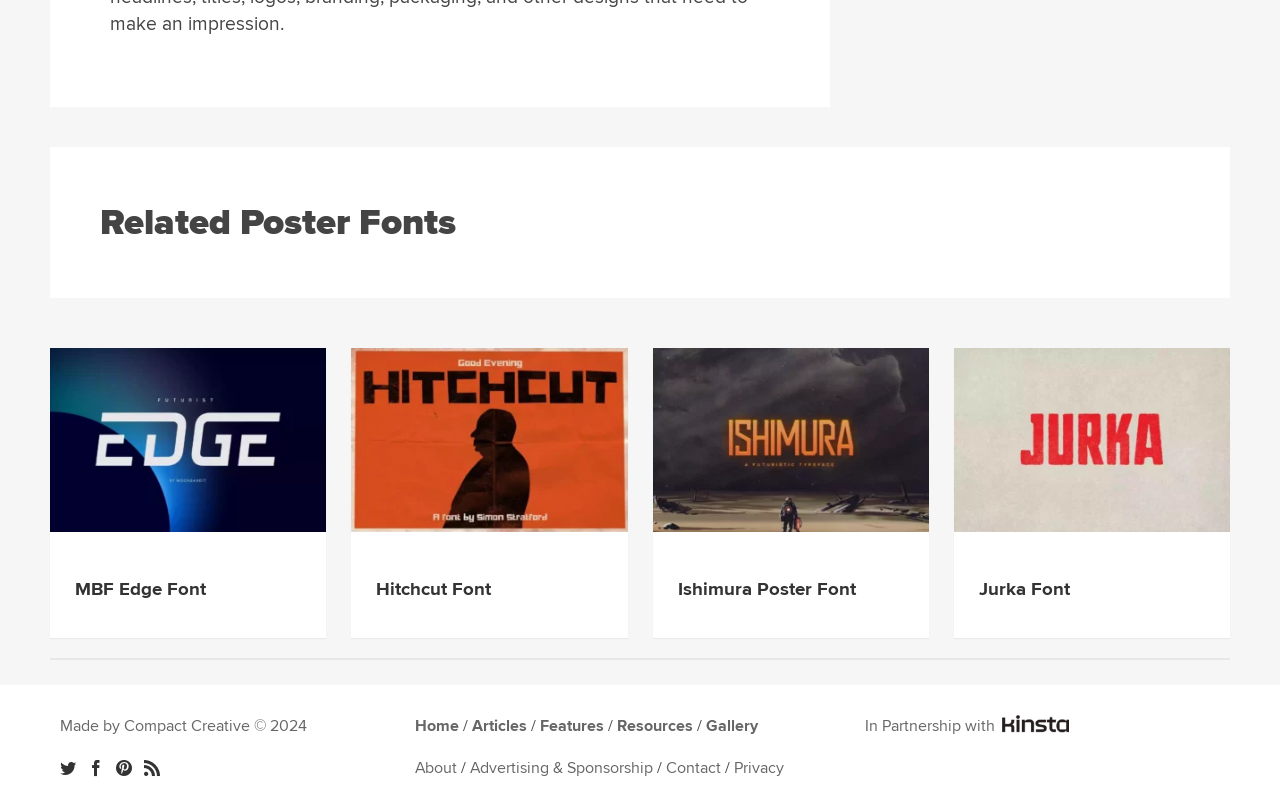Find the bounding box coordinates corresponding to the UI element with the description: "parent_node: Jurka Font title="Jurka Font"". The coordinates should be formatted as [left, top, right, bottom], with values as floats between 0 and 1.

[0.765, 0.46, 0.941, 0.711]